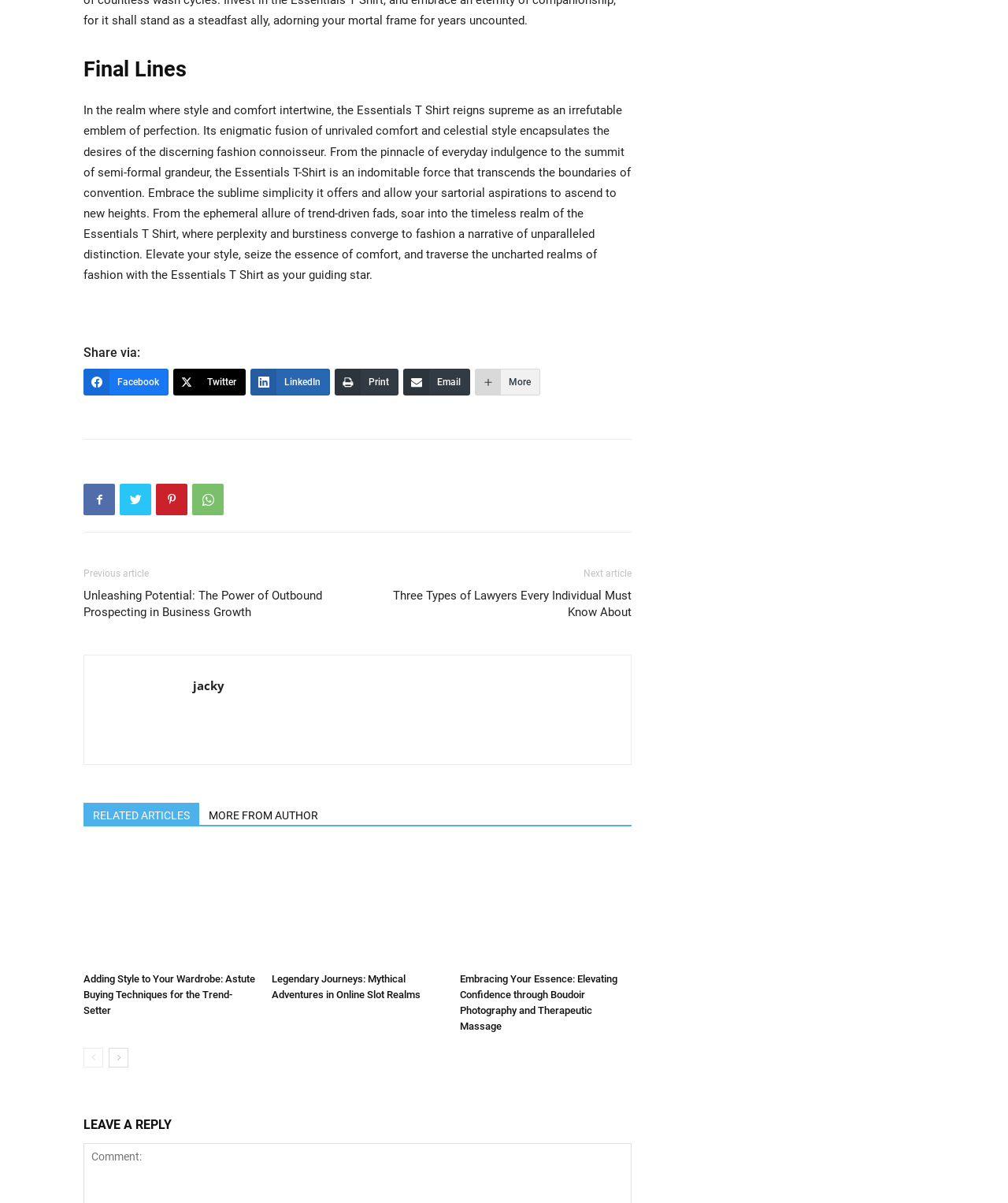Locate the UI element that matches the description Email in the webpage screenshot. Return the bounding box coordinates in the format (top-left x, top-left y, bottom-right x, bottom-right y), with values ranging from 0 to 1.

[0.4, 0.307, 0.466, 0.329]